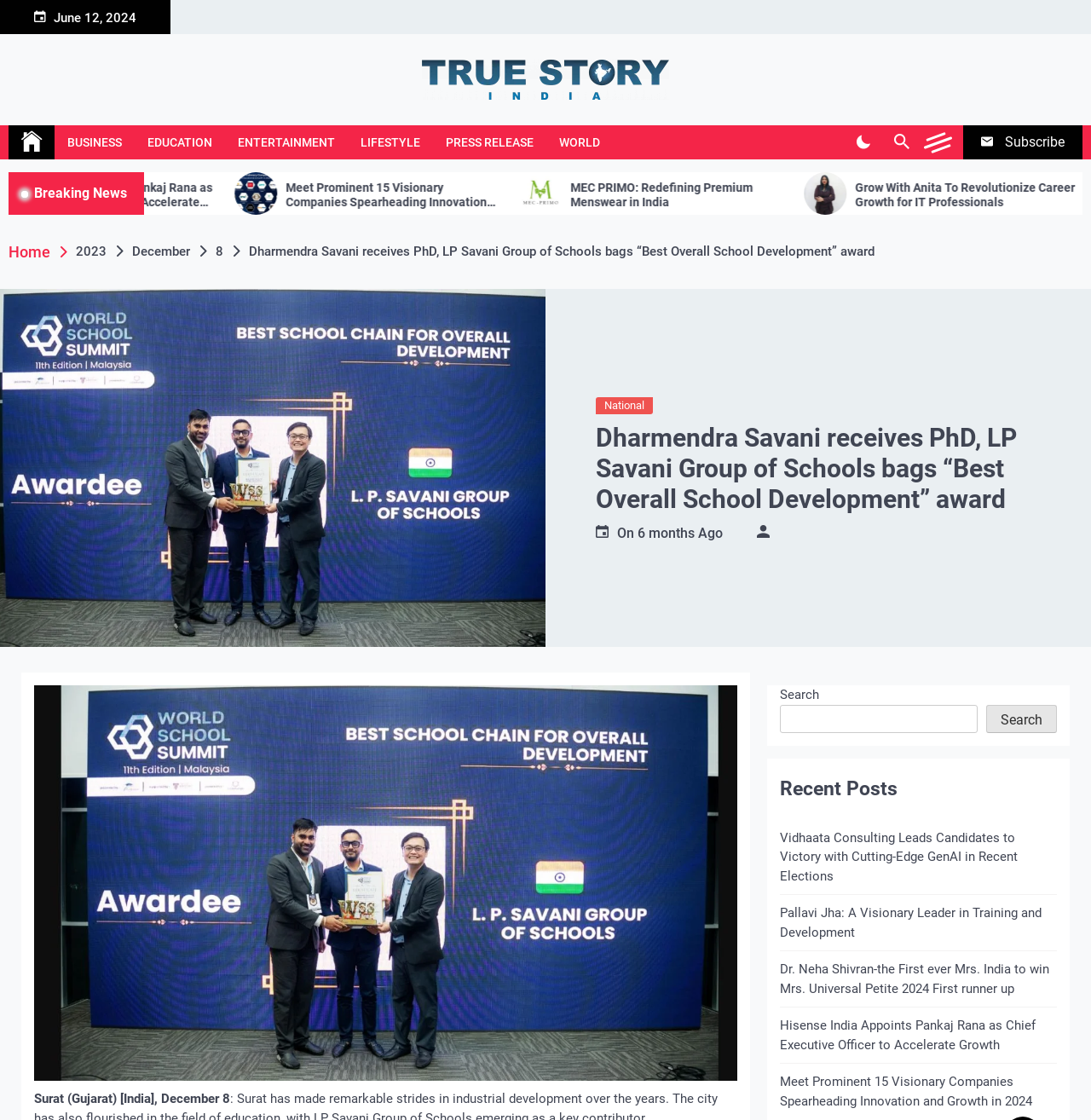Please determine the bounding box coordinates of the section I need to click to accomplish this instruction: "Read the 'Dharmendra Savani receives PhD, LP Savani Group of Schools bags “Best Overall School Development” award' article".

[0.546, 0.369, 0.954, 0.459]